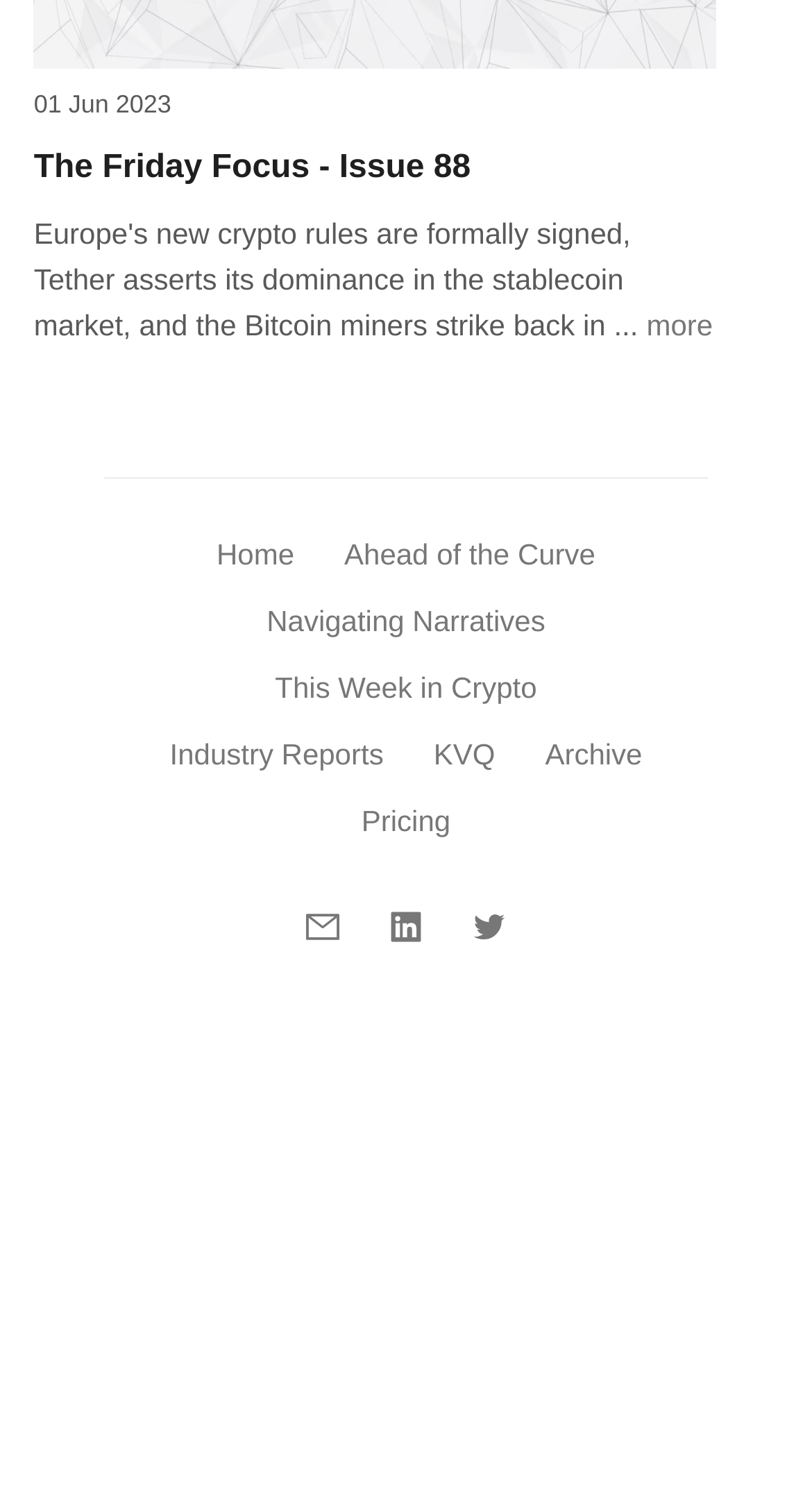Locate the bounding box coordinates of the element's region that should be clicked to carry out the following instruction: "Check the industry reports". The coordinates need to be four float numbers between 0 and 1, i.e., [left, top, right, bottom].

[0.188, 0.483, 0.493, 0.516]